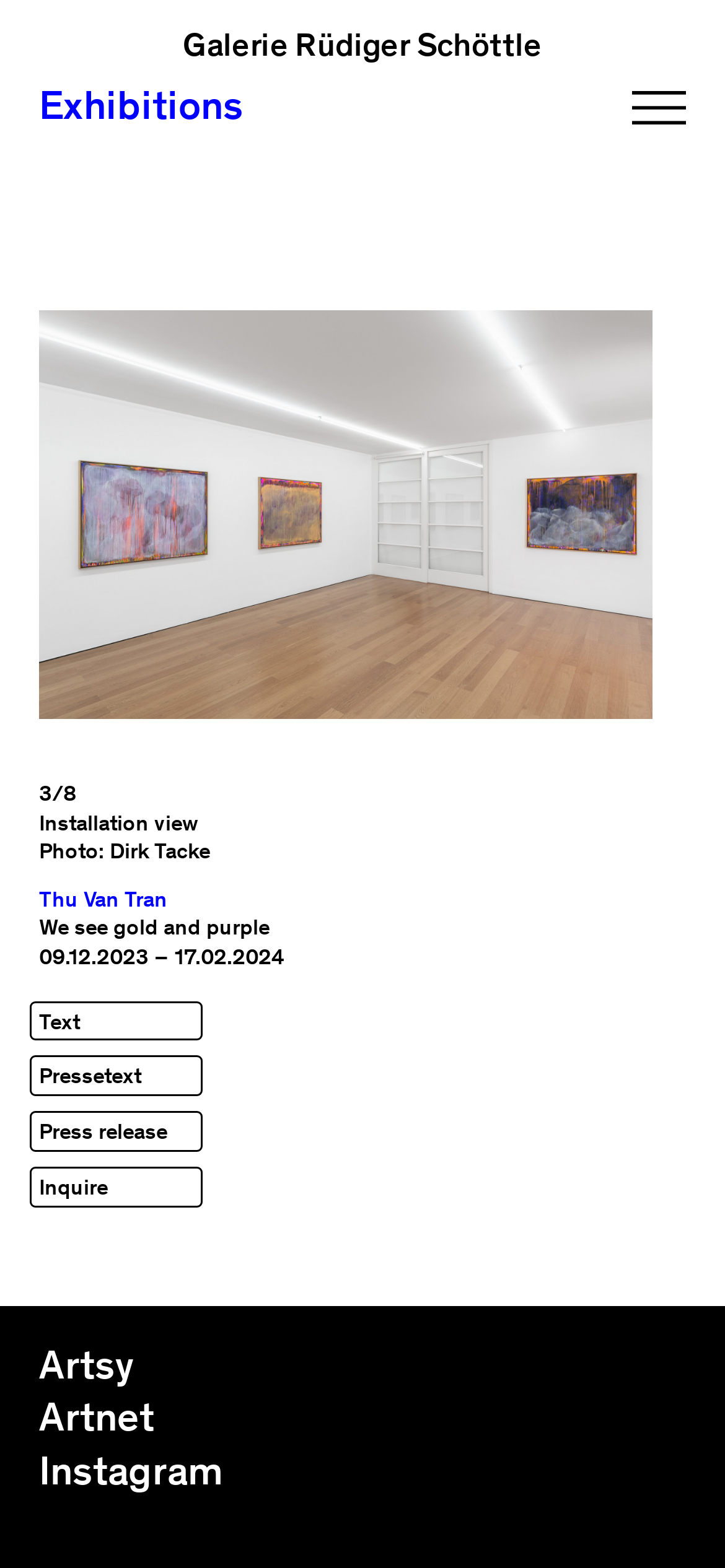Refer to the image and answer the question with as much detail as possible: What is the duration of the exhibition?

The duration of the exhibition is mentioned in the StaticText element '09.12.2023 – 17.02.2024' which is located under the title of the exhibition.